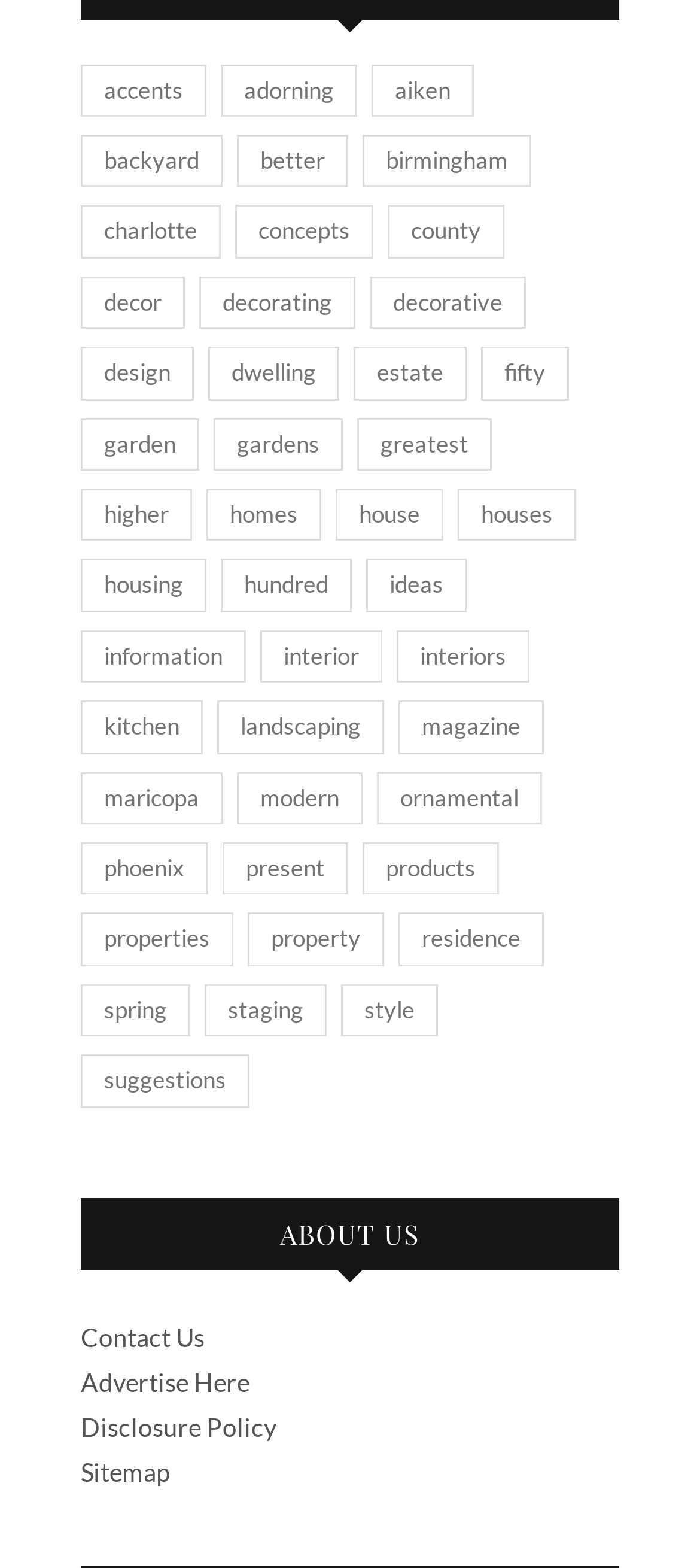Predict the bounding box coordinates for the UI element described as: "staging". The coordinates should be four float numbers between 0 and 1, presented as [left, top, right, bottom].

[0.292, 0.627, 0.467, 0.661]